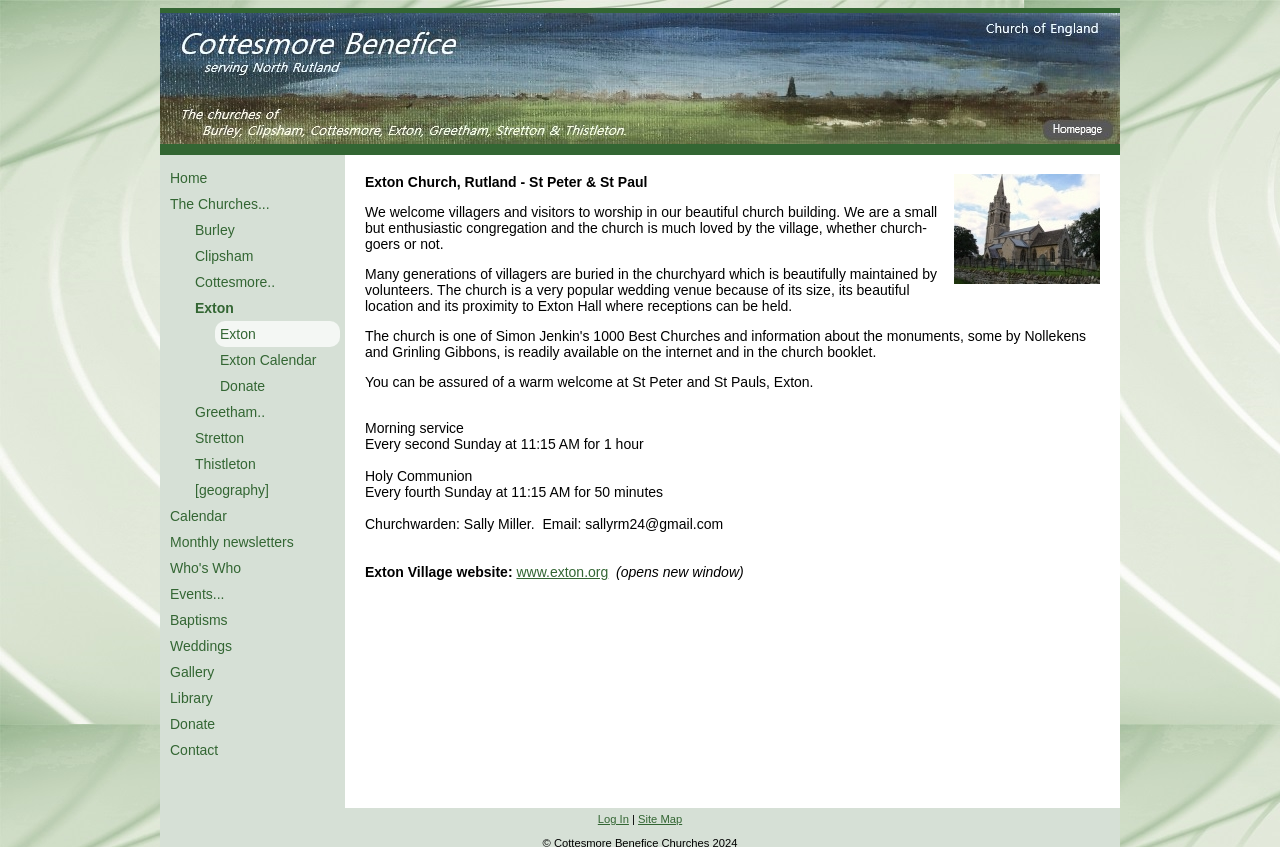Refer to the element description alt="Cottesmore Benefice Churches" and identify the corresponding bounding box in the screenshot. Format the coordinates as (top-left x, top-left y, bottom-right x, bottom-right y) with values in the range of 0 to 1.

[0.125, 0.146, 0.875, 0.176]